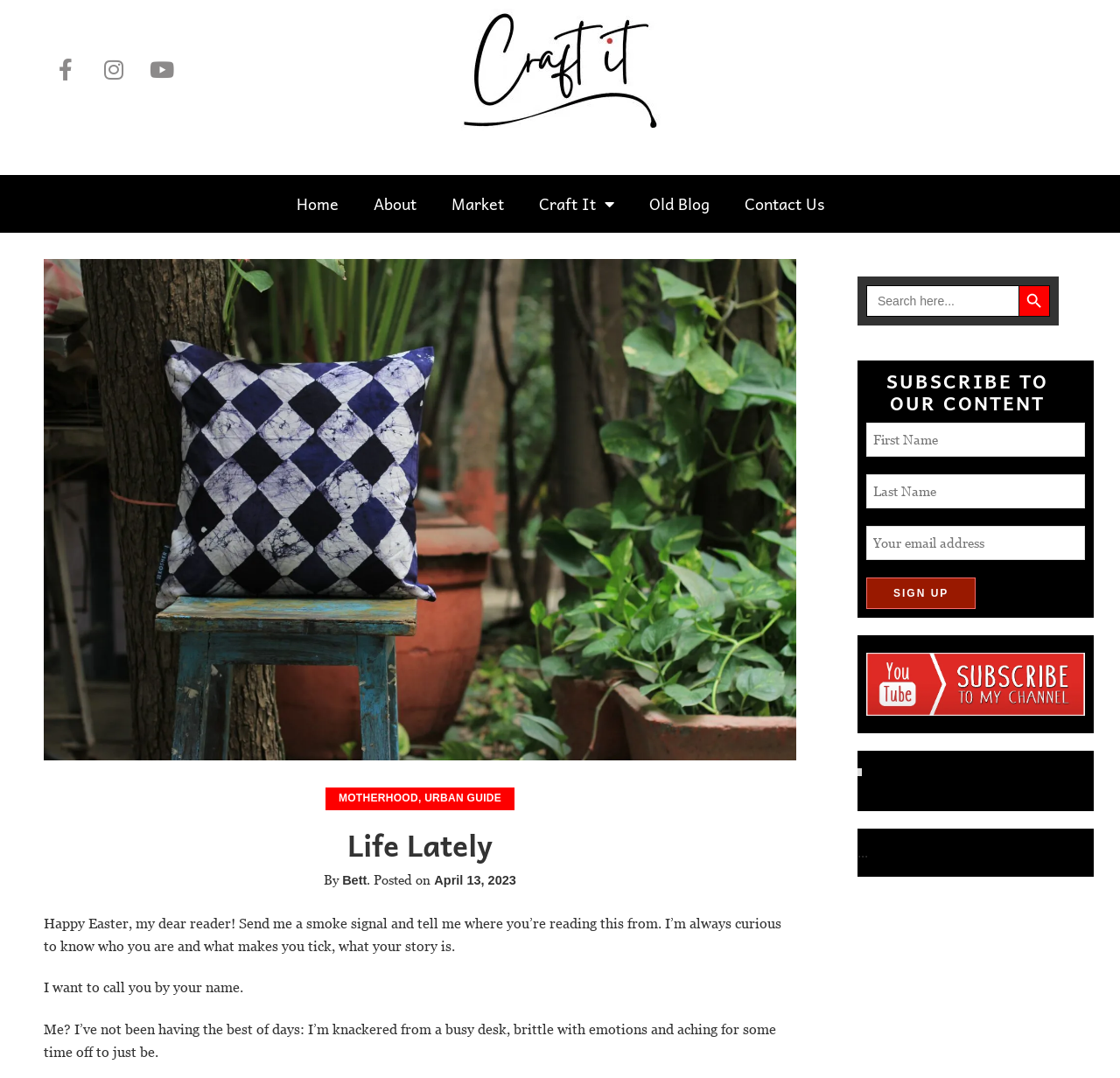Determine the bounding box coordinates for the clickable element to execute this instruction: "Click on HOME". Provide the coordinates as four float numbers between 0 and 1, i.e., [left, top, right, bottom].

None